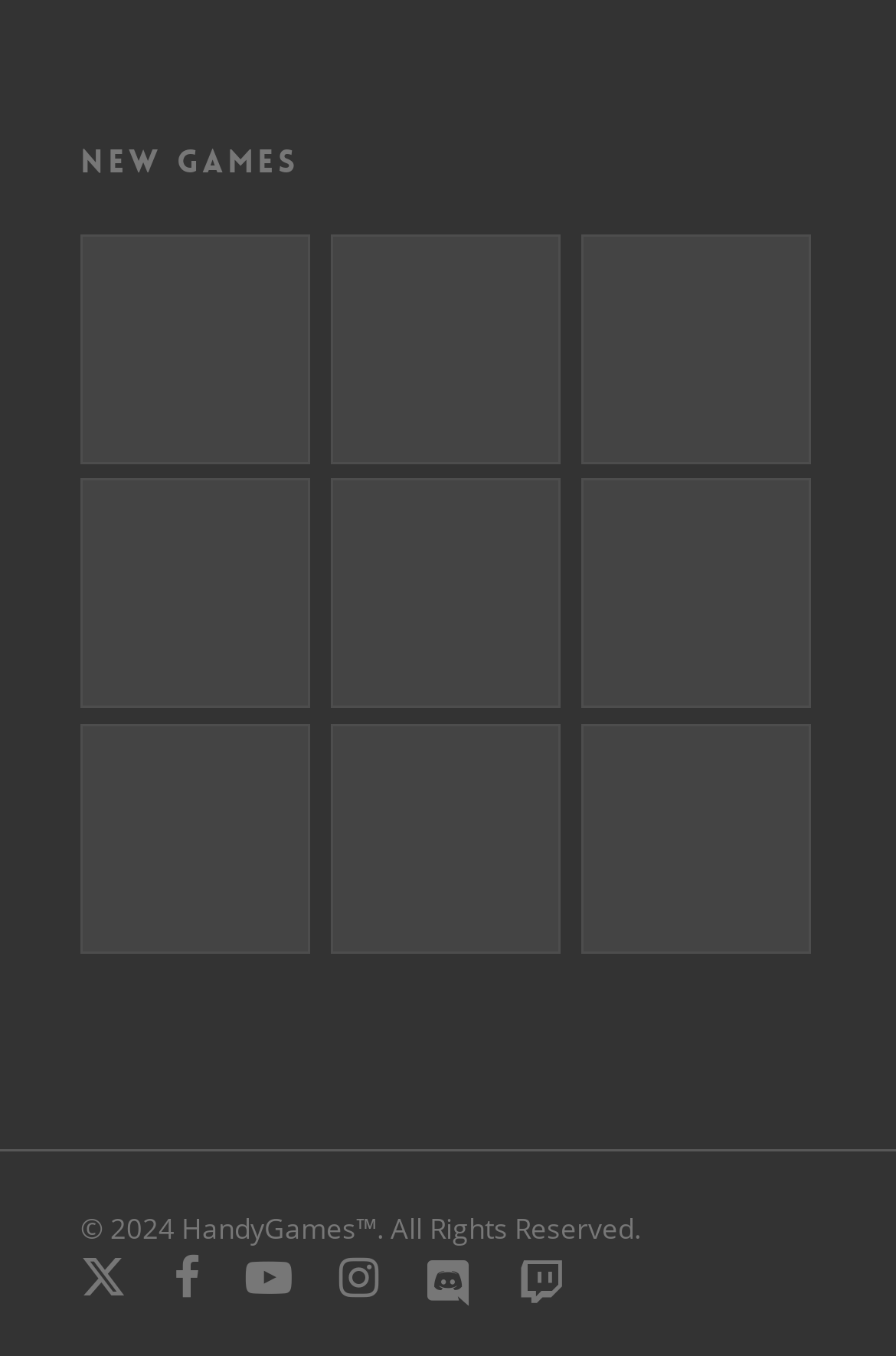Please indicate the bounding box coordinates of the element's region to be clicked to achieve the instruction: "Follow the HandyGames Twitter account". Provide the coordinates as four float numbers between 0 and 1, i.e., [left, top, right, bottom].

[0.09, 0.925, 0.142, 0.966]